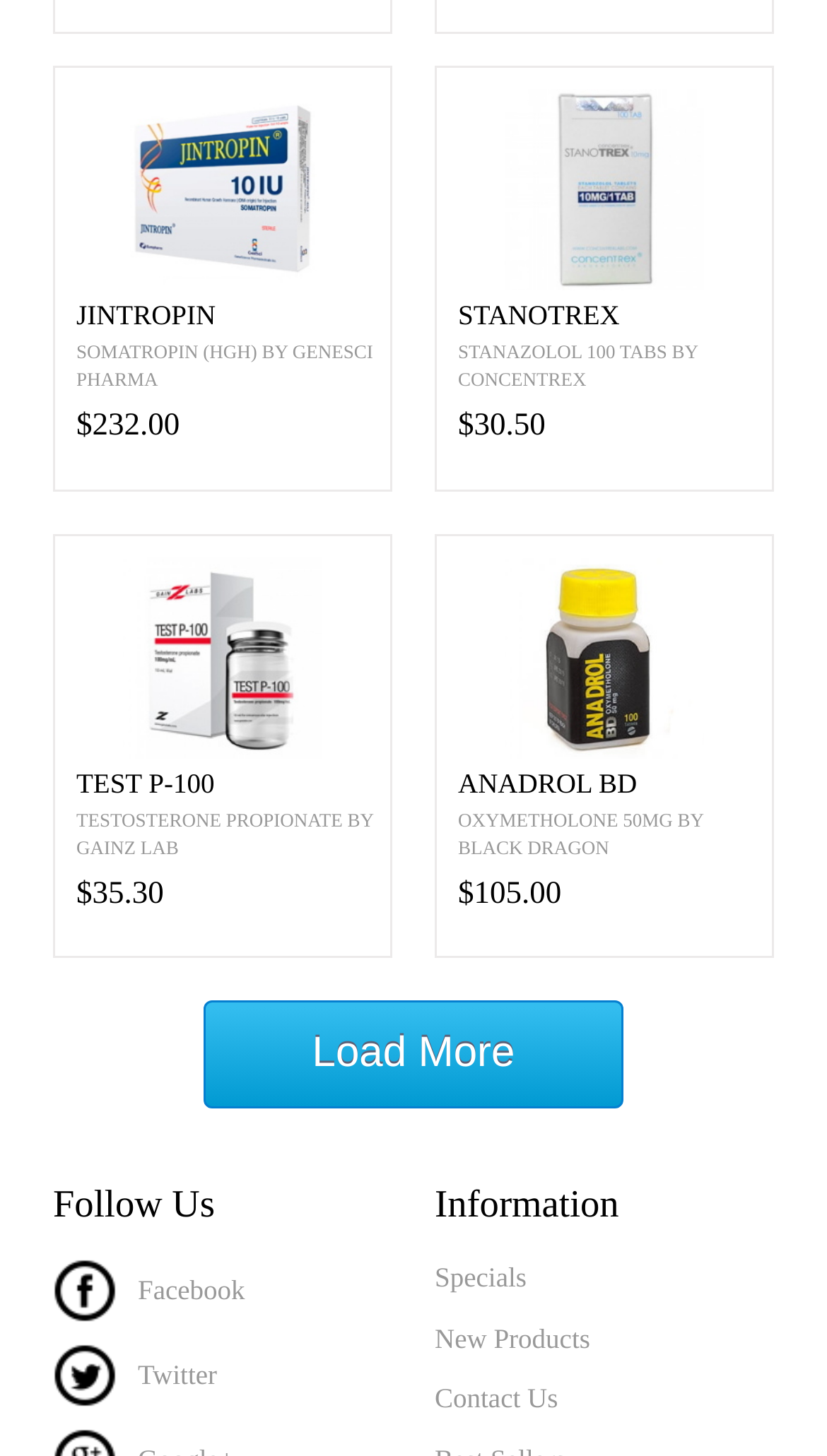Respond to the following question with a brief word or phrase:
How many products are displayed on this page?

4